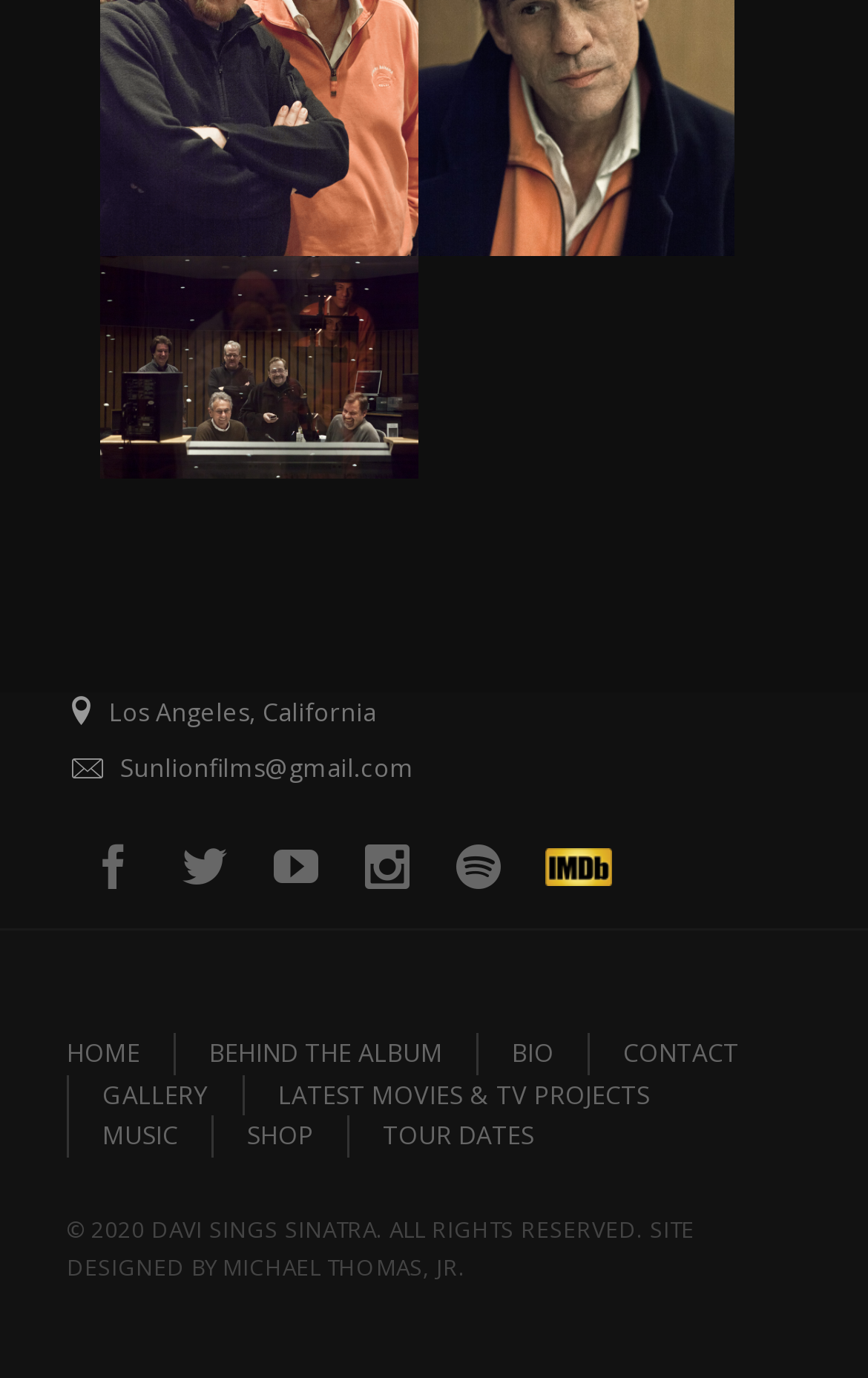Please specify the bounding box coordinates of the area that should be clicked to accomplish the following instruction: "view behind the album". The coordinates should consist of four float numbers between 0 and 1, i.e., [left, top, right, bottom].

[0.2, 0.749, 0.549, 0.779]